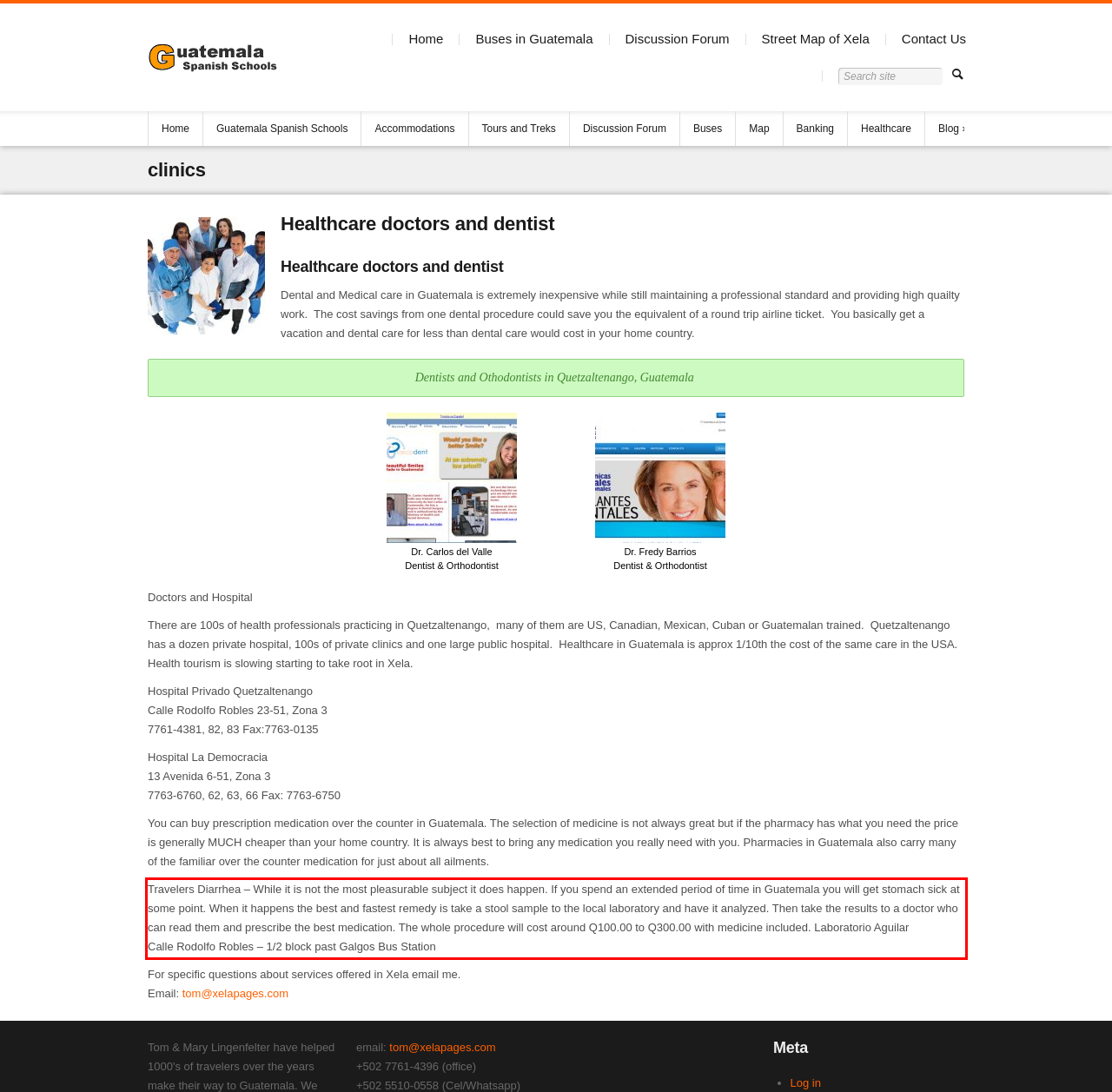Review the screenshot of the webpage and recognize the text inside the red rectangle bounding box. Provide the extracted text content.

Travelers Diarrhea – While it is not the most pleasurable subject it does happen. If you spend an extended period of time in Guatemala you will get stomach sick at some point. When it happens the best and fastest remedy is take a stool sample to the local laboratory and have it analyzed. Then take the results to a doctor who can read them and prescribe the best medication. The whole procedure will cost around Q100.00 to Q300.00 with medicine included. Laboratorio Aguilar Calle Rodolfo Robles – 1/2 block past Galgos Bus Station